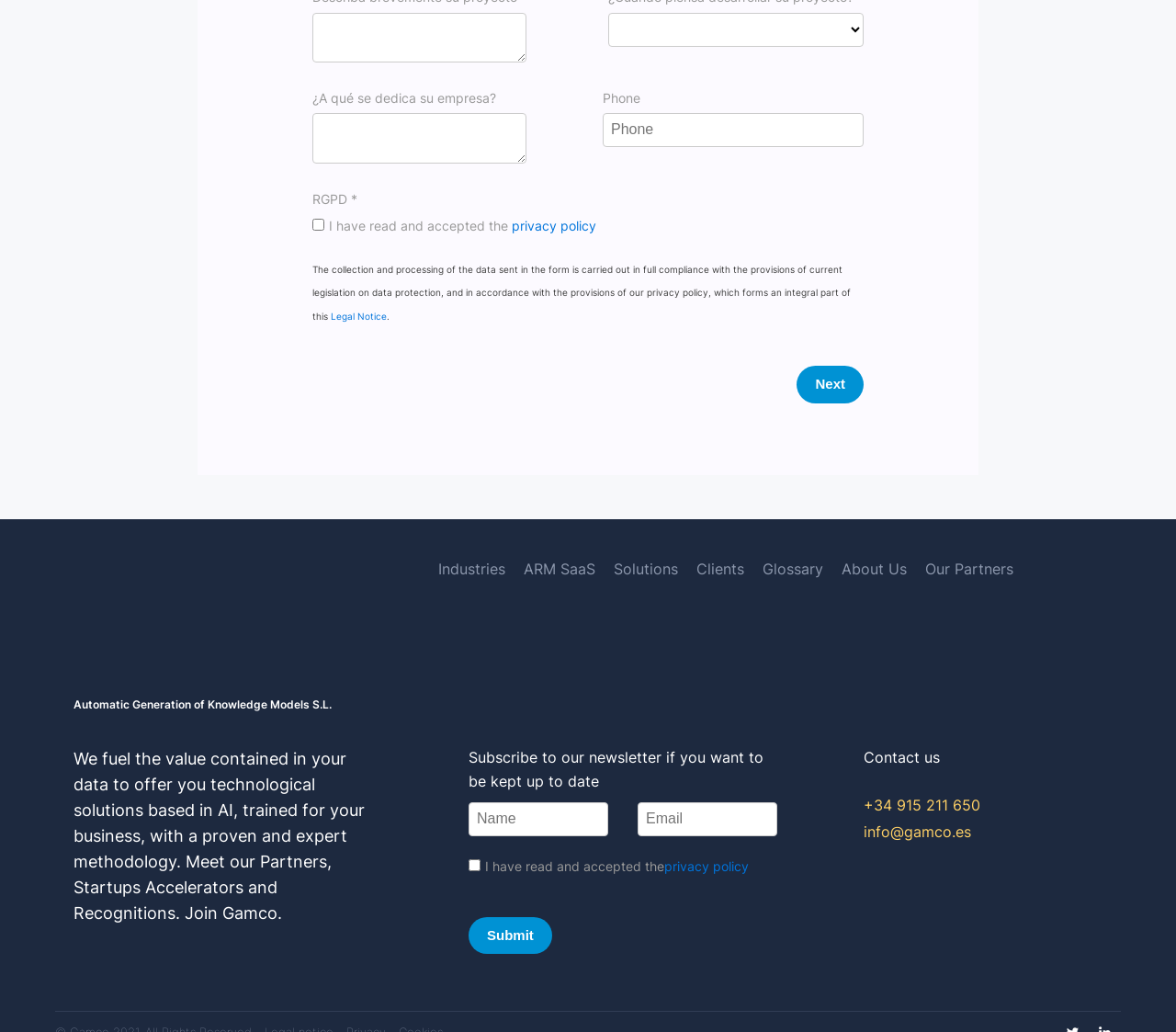Using the given description, provide the bounding box coordinates formatted as (top-left x, top-left y, bottom-right x, bottom-right y), with all values being floating point numbers between 0 and 1. Description: Next

[0.678, 0.346, 0.734, 0.382]